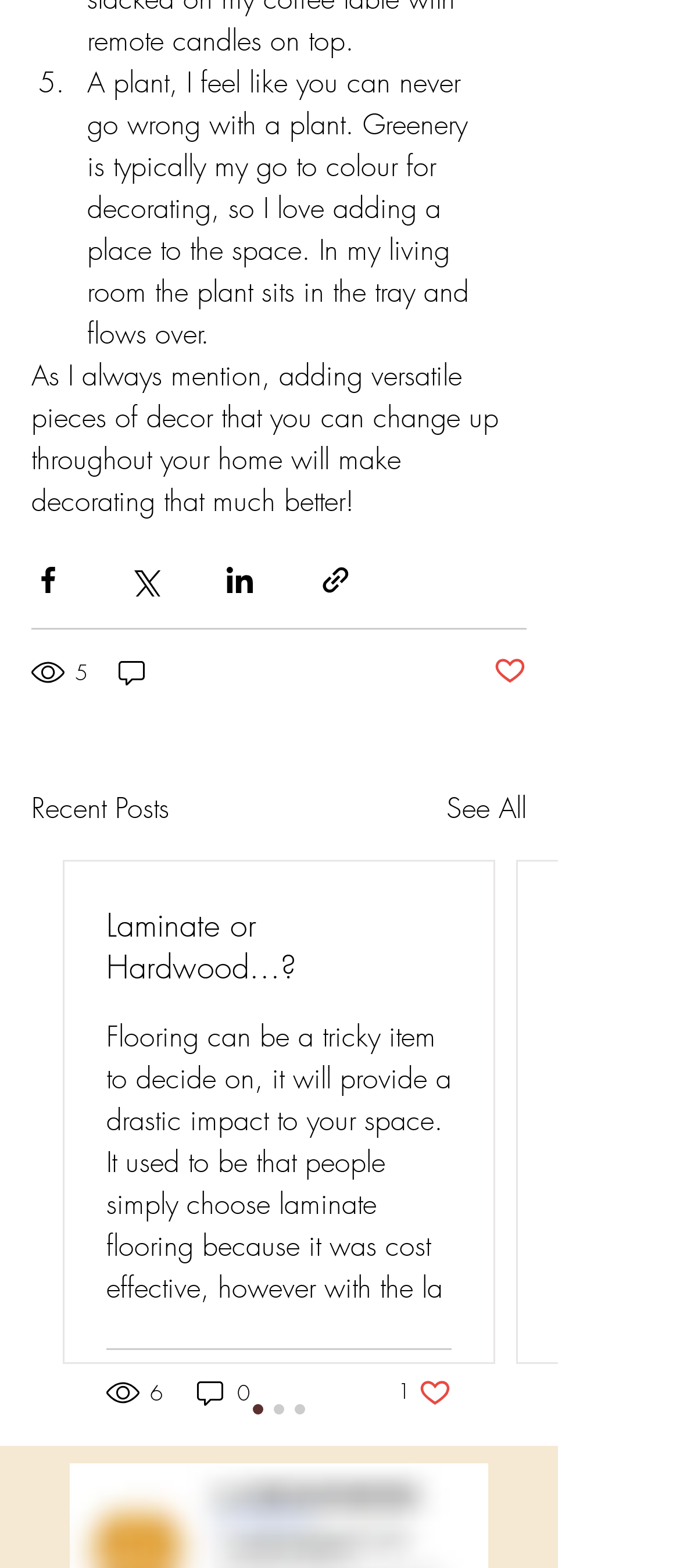Based on the element description "0", predict the bounding box coordinates of the UI element.

[0.285, 0.877, 0.372, 0.898]